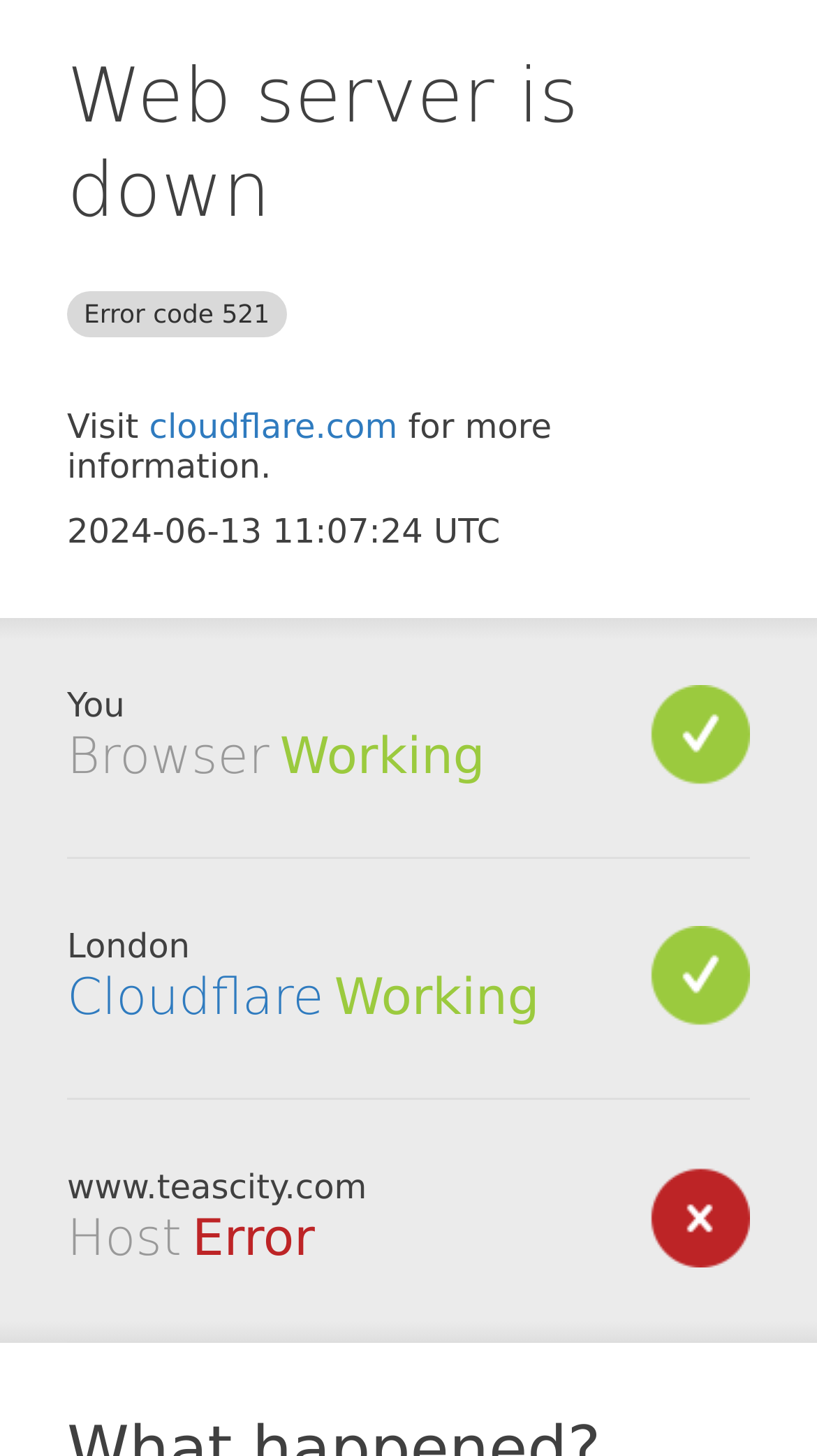Elaborate on the different components and information displayed on the webpage.

The webpage appears to be an error page, indicating that the web server is down. At the top, there is a prominent heading that reads "Web server is down Error code 521". Below this heading, there is a short paragraph with a link to "cloudflare.com" and some accompanying text. 

To the right of the link, there is a timestamp "2024-06-13 11:07:24 UTC". Further down, there are three sections, each with a heading and some corresponding text. The first section is labeled "Browser" and indicates that it is "Working". The second section is labeled "Cloudflare" and also indicates that it is "Working". The third section is labeled "Host" and indicates that it has an "Error". 

At the very bottom of the page, there is the URL "www.teascity.com" displayed. Overall, the page appears to be providing information about the status of the website and its related services.